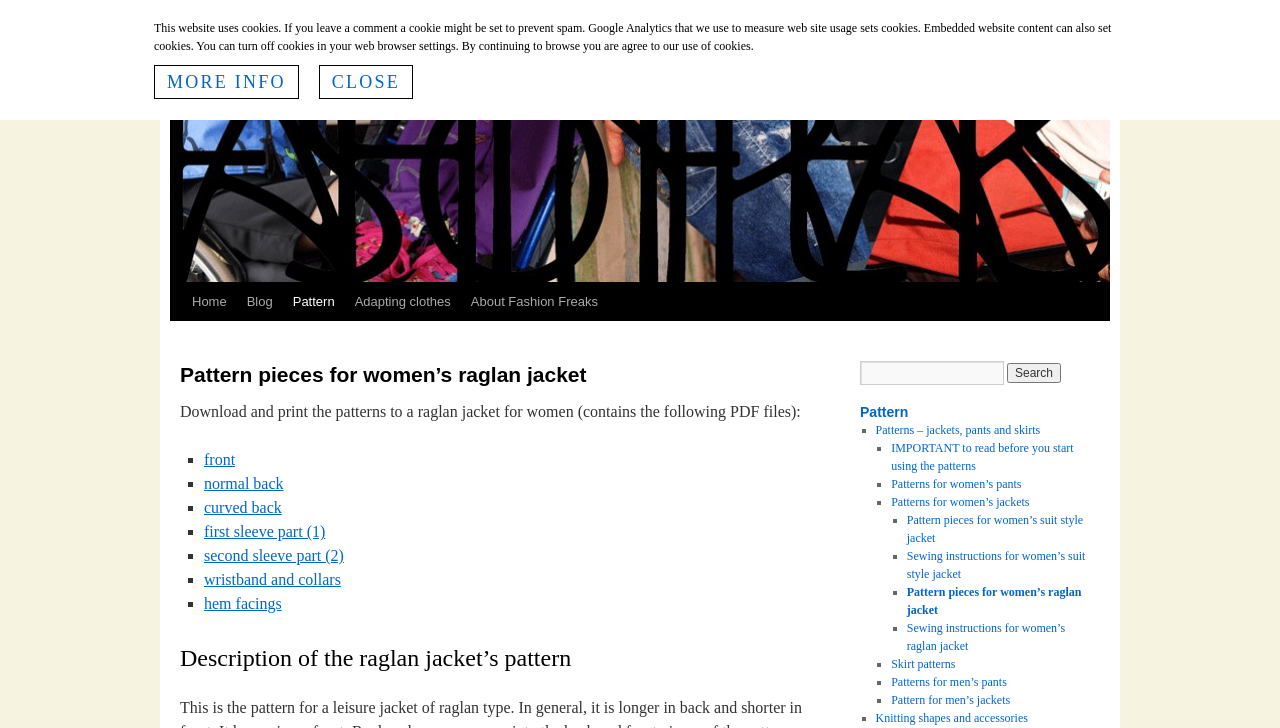Identify the bounding box coordinates of the area you need to click to perform the following instruction: "Search for patterns".

[0.672, 0.496, 0.852, 0.529]